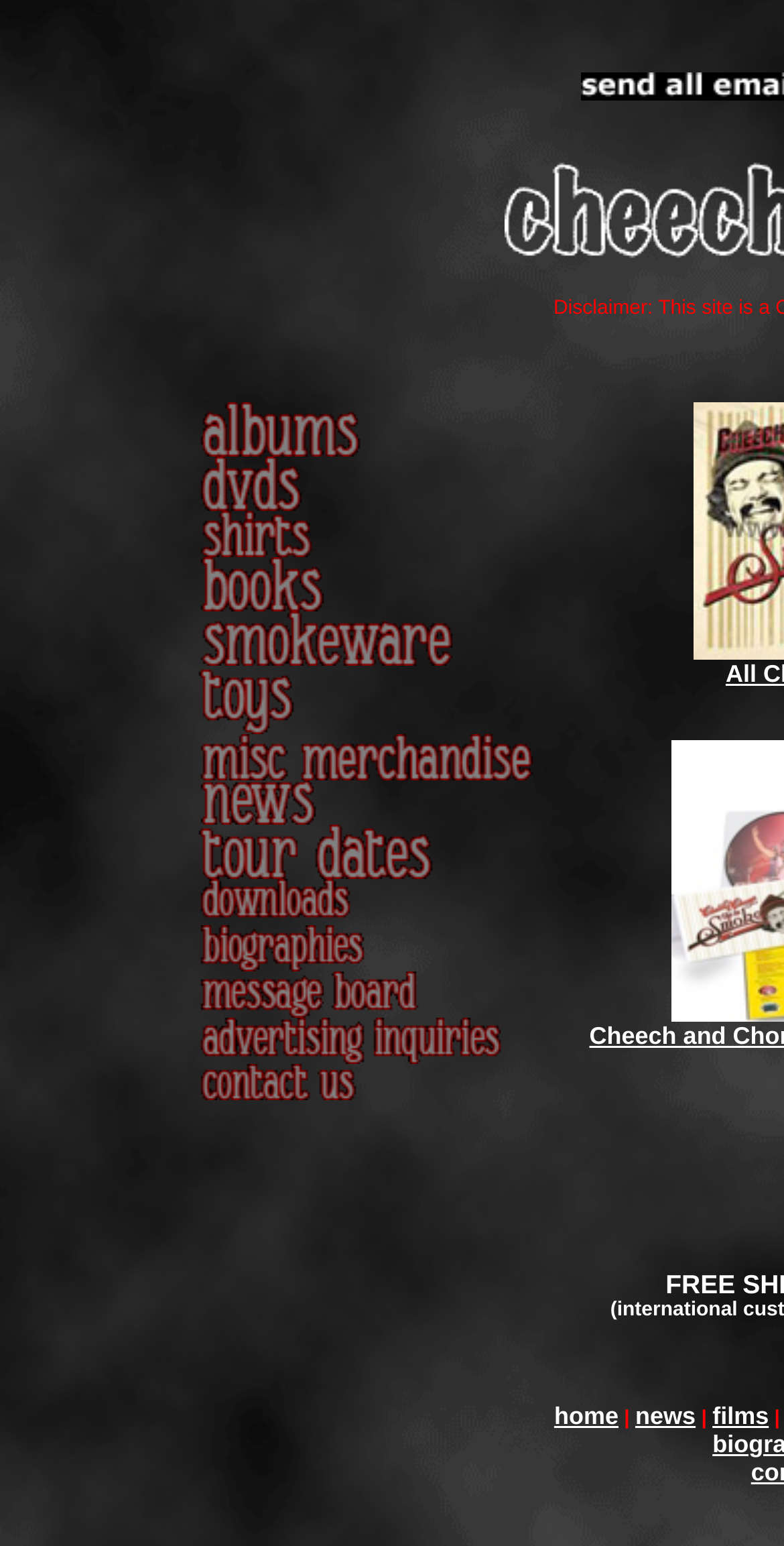How can users interact with the website?
Based on the screenshot, respond with a single word or phrase.

Through links and message board